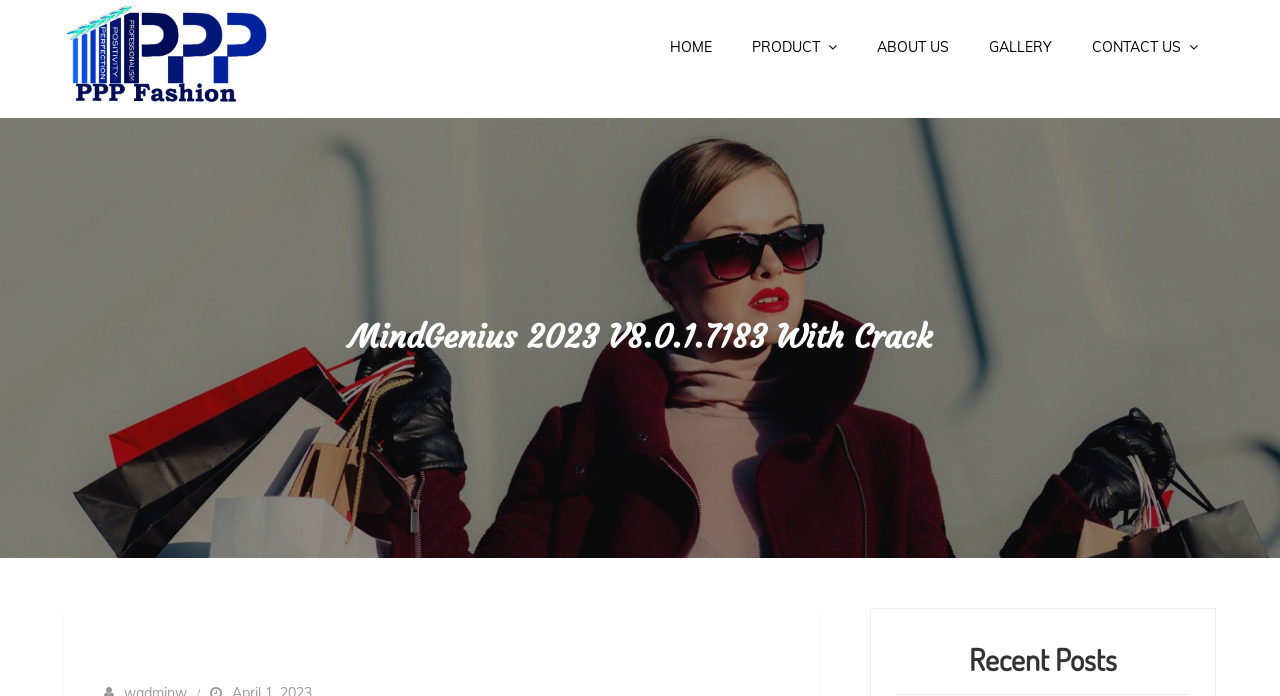Write an extensive caption that covers every aspect of the webpage.

The webpage appears to be a blog or website for PPP FASHION, a buying house that focuses on professionalism, positivity, and perfection. At the top left of the page, there is a logo or image with the text "PPP FASHION" and a link to the same. Below this, there is a heading with the same text, followed by a brief description of the company.

To the right of the logo, there is a primary navigation menu with five links: HOME, PRODUCT, ABOUT US, GALLERY, and CONTACT US. Each link is positioned horizontally next to the other, with the HOME link at the far left and the CONTACT US link at the far right.

Below the navigation menu, there is a prominent heading that reads "MindGenius 2023 V8.0.1.7183 With Crack", which suggests that the webpage may be related to software or a product with this name. 

At the very bottom of the page, there is a heading that says "Recent Posts", which may indicate that there are blog posts or articles on the webpage, although the content of these posts is not described in the accessibility tree.